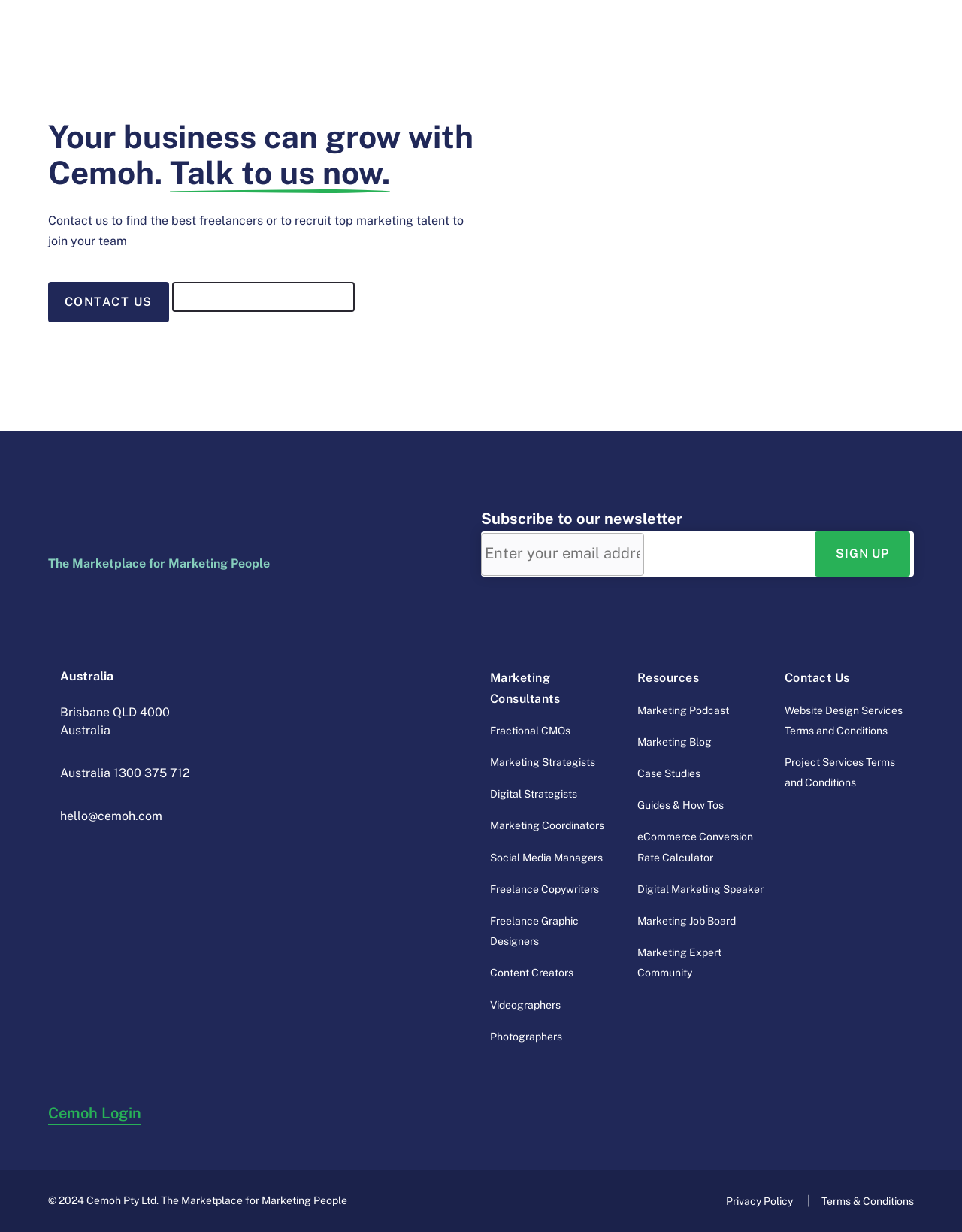Using the provided element description: "Editorial Policy & Affiliations", identify the bounding box coordinates. The coordinates should be four floats between 0 and 1 in the order [left, top, right, bottom].

None